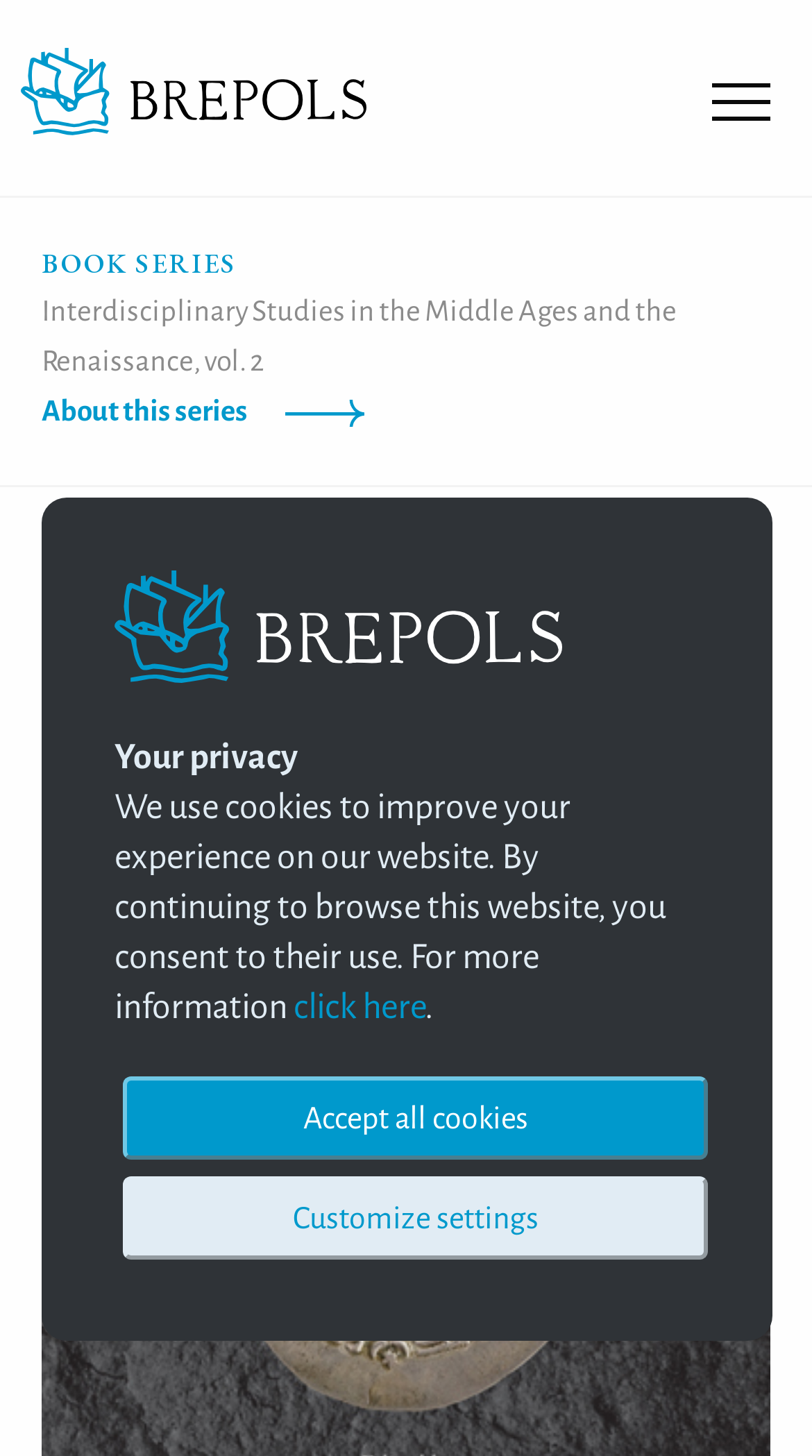Please specify the bounding box coordinates of the region to click in order to perform the following instruction: "Click Brepols Publishers".

[0.026, 0.033, 0.451, 0.103]